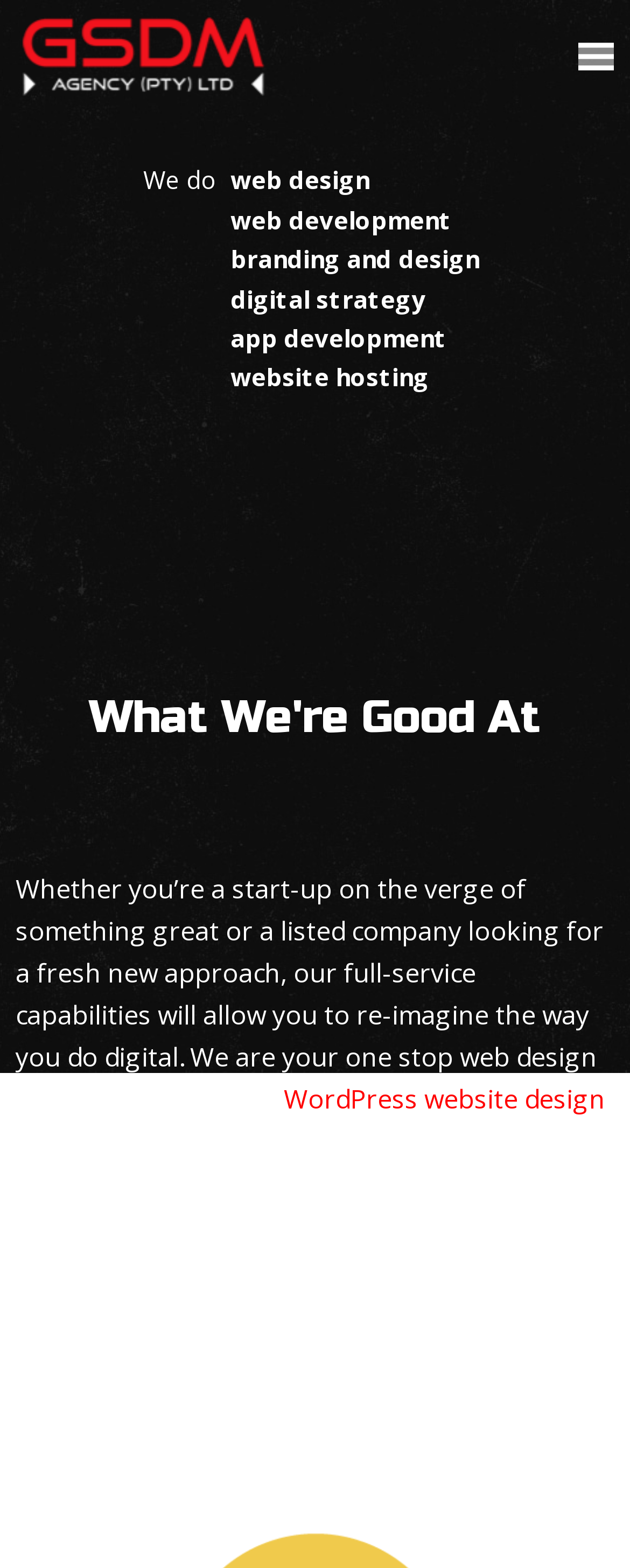What is the name of the web design agency?
Please respond to the question with a detailed and informative answer.

Although the webpage does not explicitly mention the name of the web design agency, it can be inferred that the agency is the one being referred to as 'your one stop web design agency' in the text.